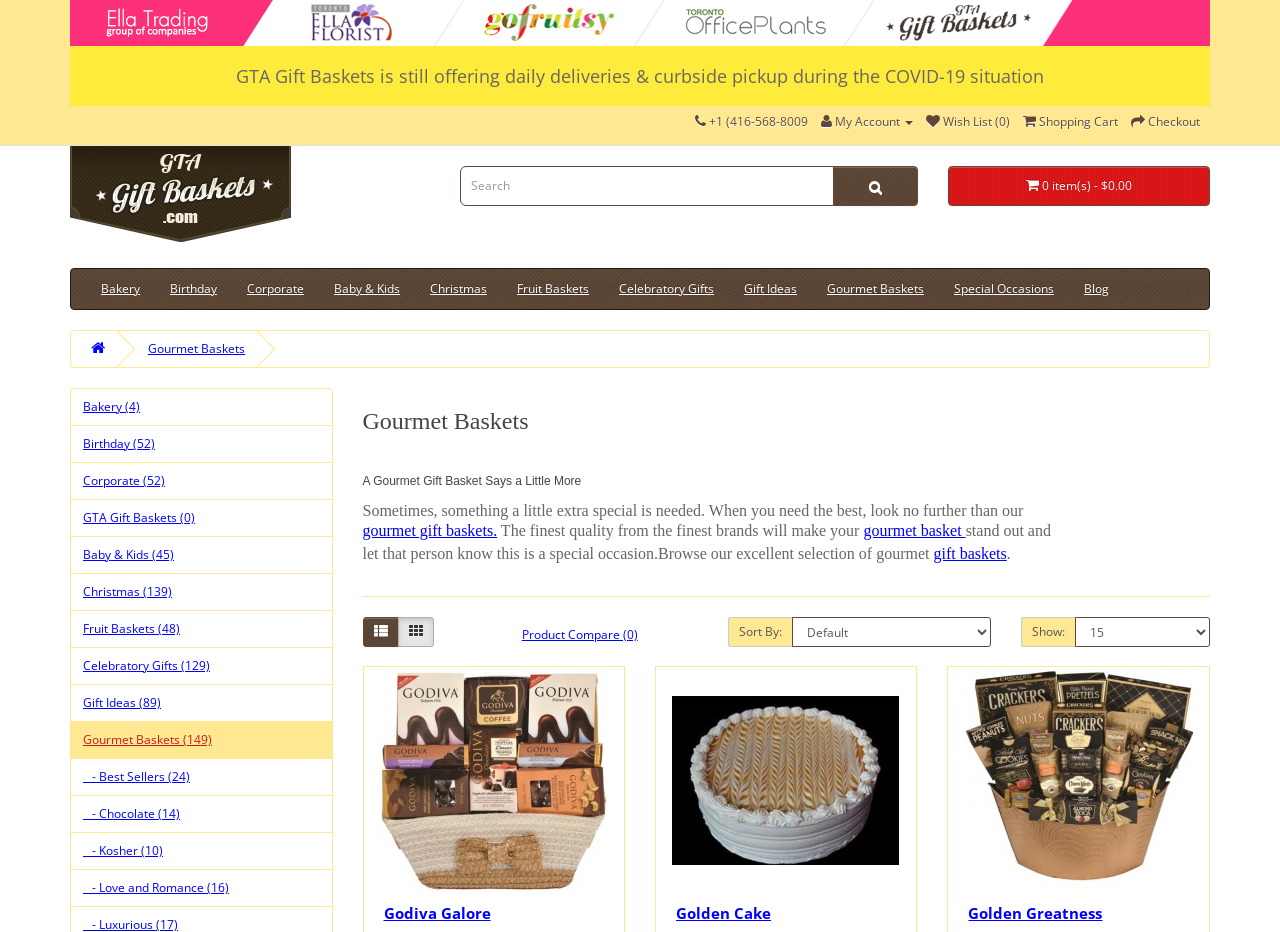How many items are currently in the shopping cart?
Refer to the image and respond with a one-word or short-phrase answer.

0